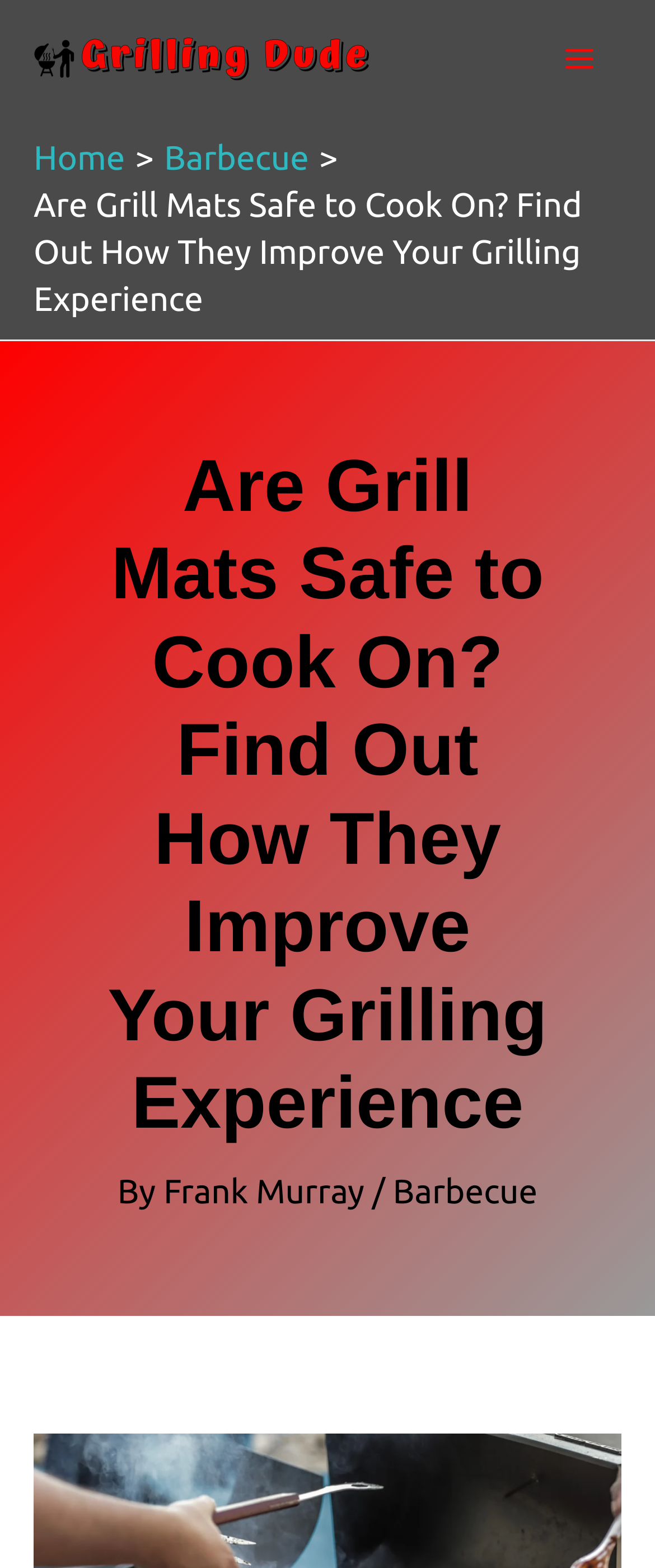Please find the bounding box for the following UI element description. Provide the coordinates in (top-left x, top-left y, bottom-right x, bottom-right y) format, with values between 0 and 1: alt="grilling dude logo"

[0.051, 0.023, 0.564, 0.047]